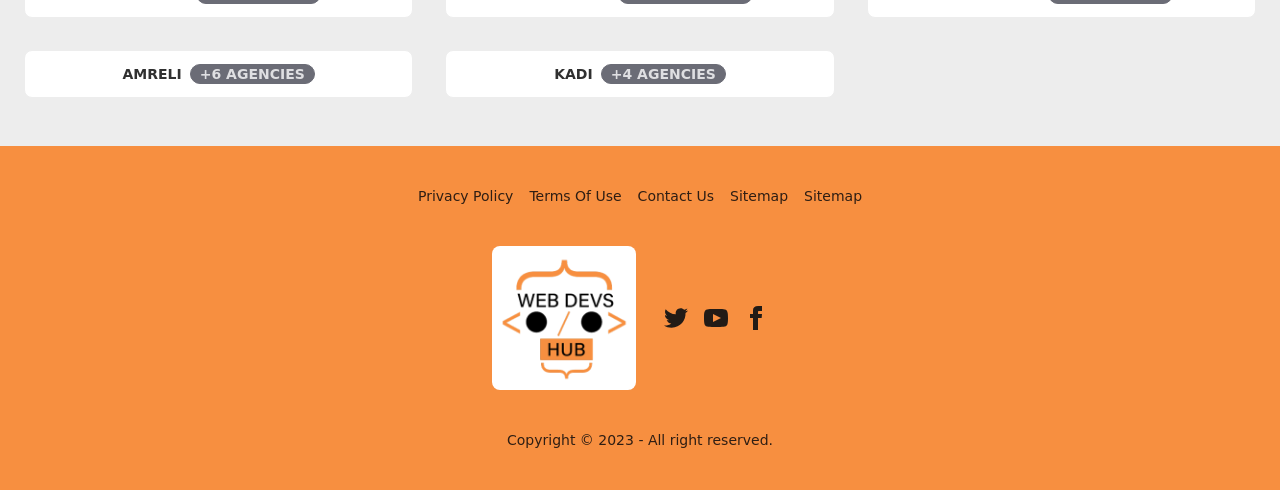What is the purpose of the links at the bottom?
Using the details from the image, give an elaborate explanation to answer the question.

The links 'Privacy Policy', 'Terms Of Use', 'Contact Us', and 'Sitemap' are located at the bottom of the webpage, which is a common pattern for footer links that provide additional information about the website.